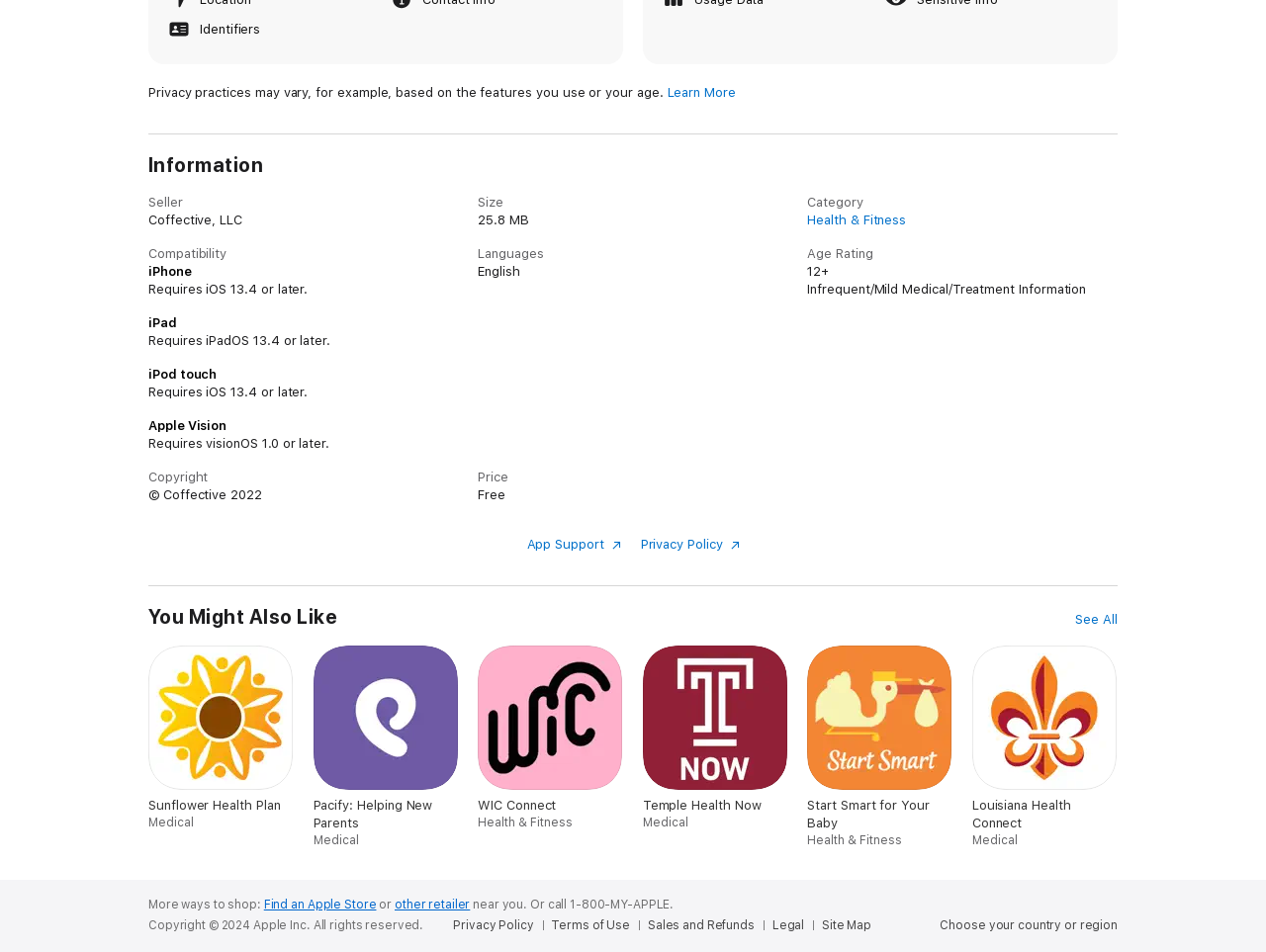Using the information in the image, could you please answer the following question in detail:
What is the seller of the app?

I found the answer by looking at the 'Seller' section in the app's information, which is located in the 'Information' section of the webpage. The seller is specified as 'Coffective, LLC'.